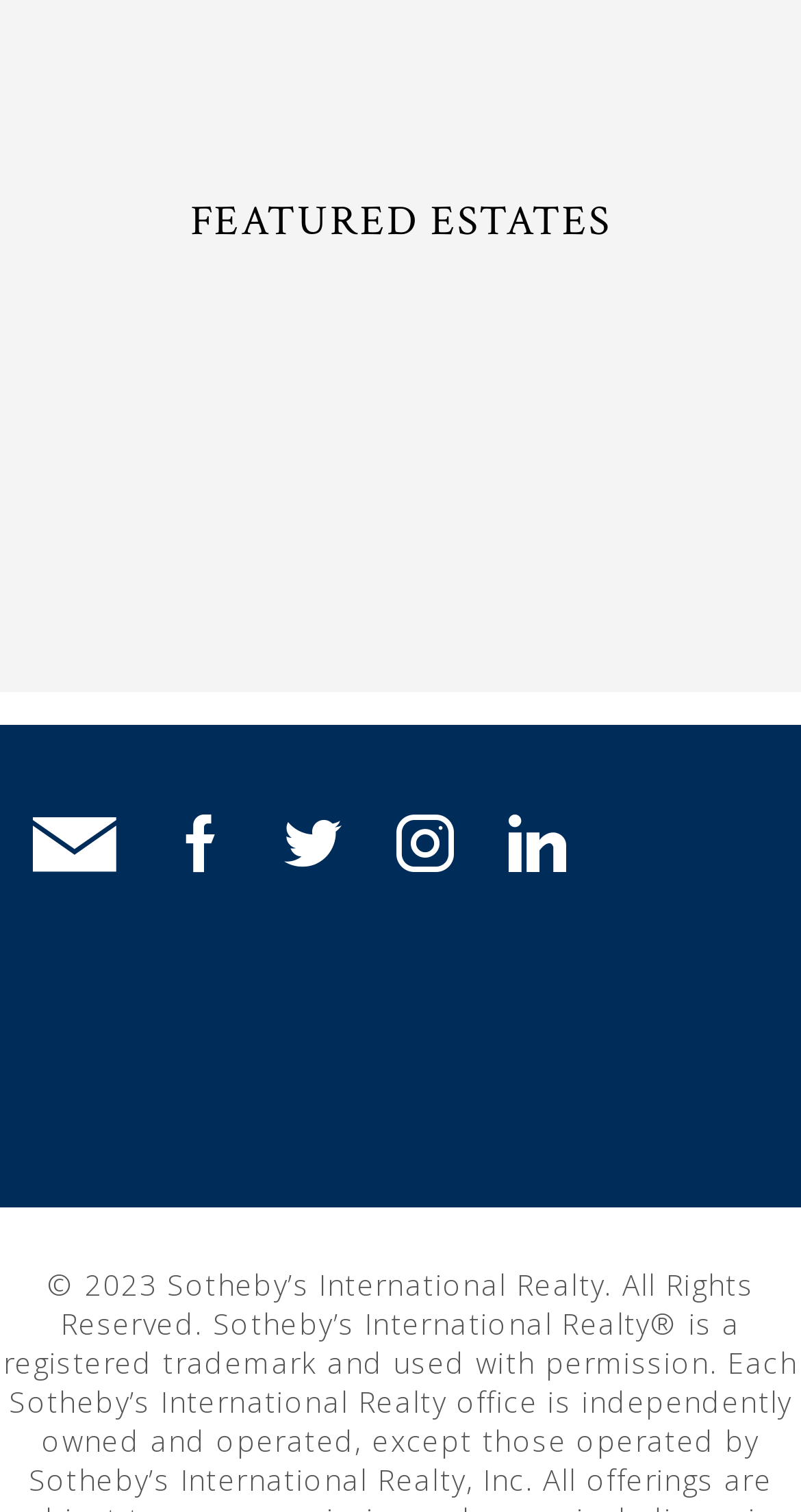Answer the question using only one word or a concise phrase: Where is the 'Contact Us Page' link located?

Top-left